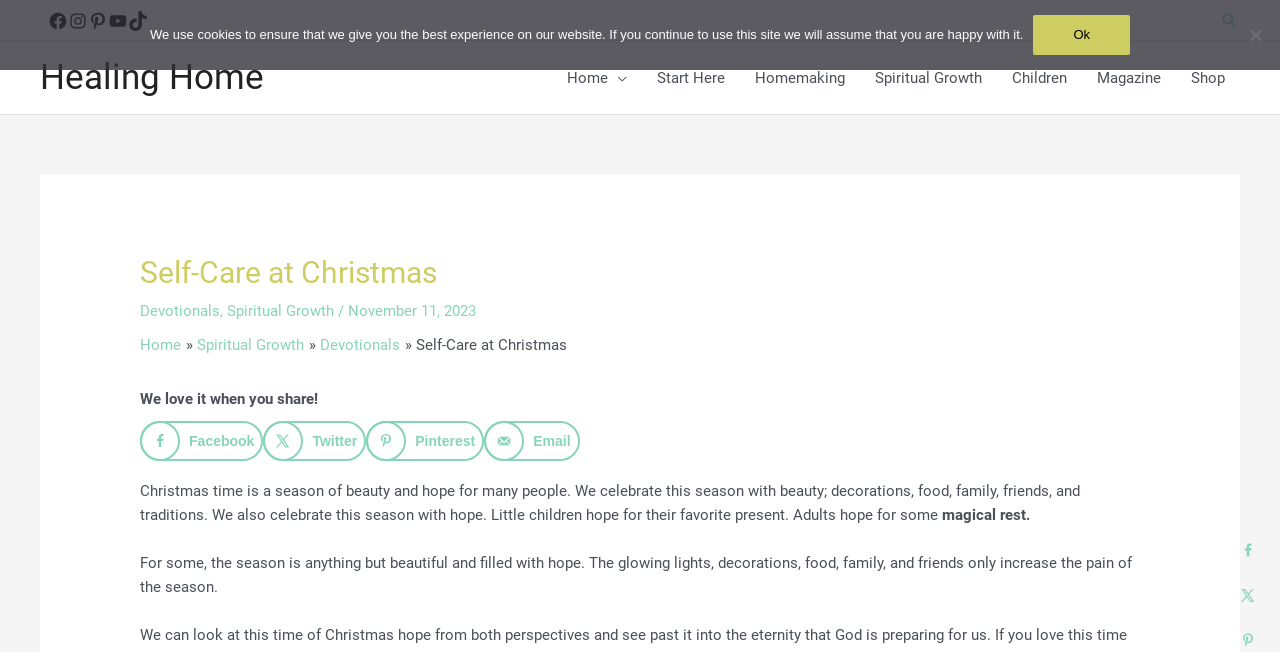Refer to the image and provide an in-depth answer to the question:
What is the theme of the webpage content?

The theme of the webpage content can be inferred from the text, which talks about Christmas time being a season of beauty and hope, and also mentions decorations, food, family, friends, and traditions, which are all related to Christmas.